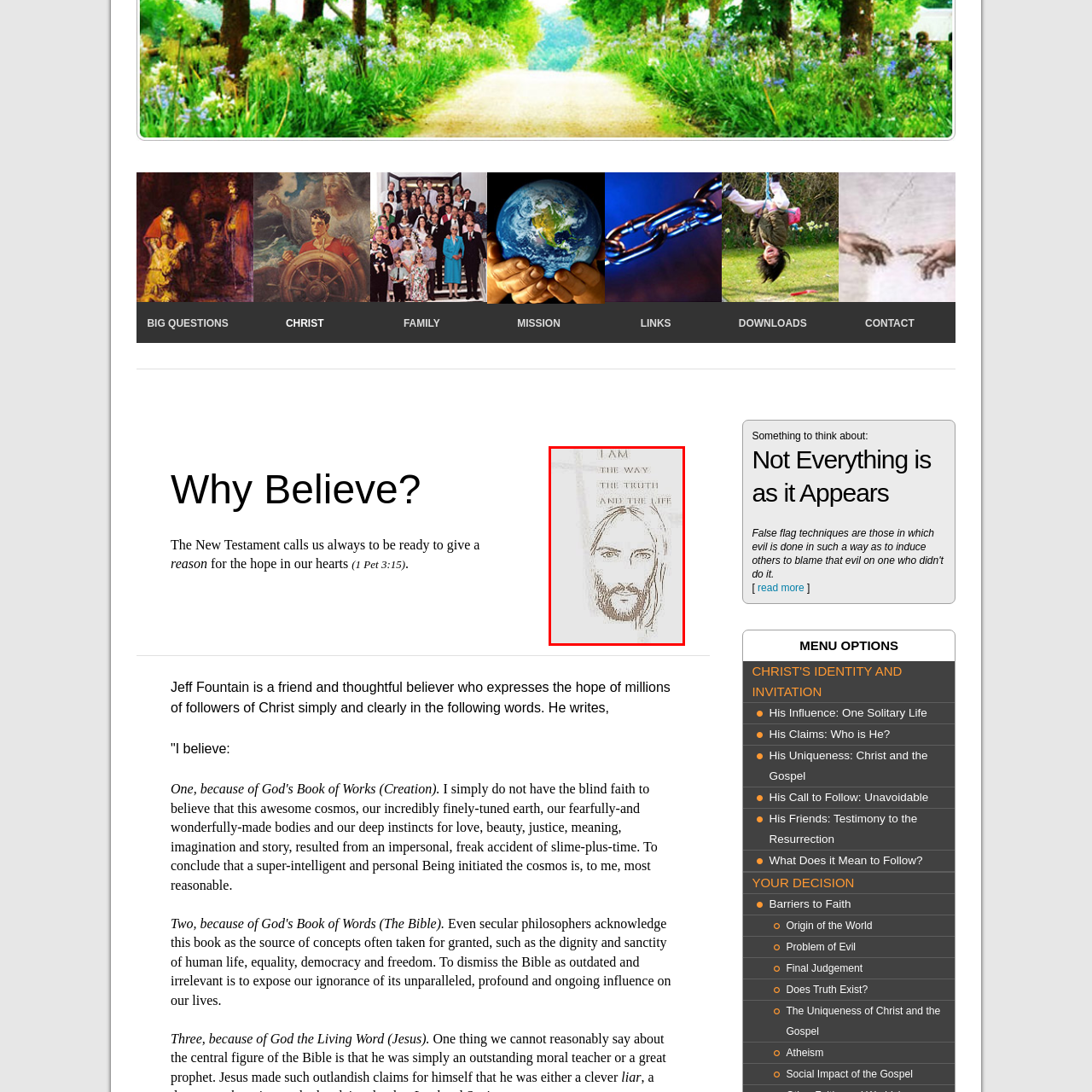Check the image inside the red boundary and briefly answer: Is there a cross in the background?

Maybe